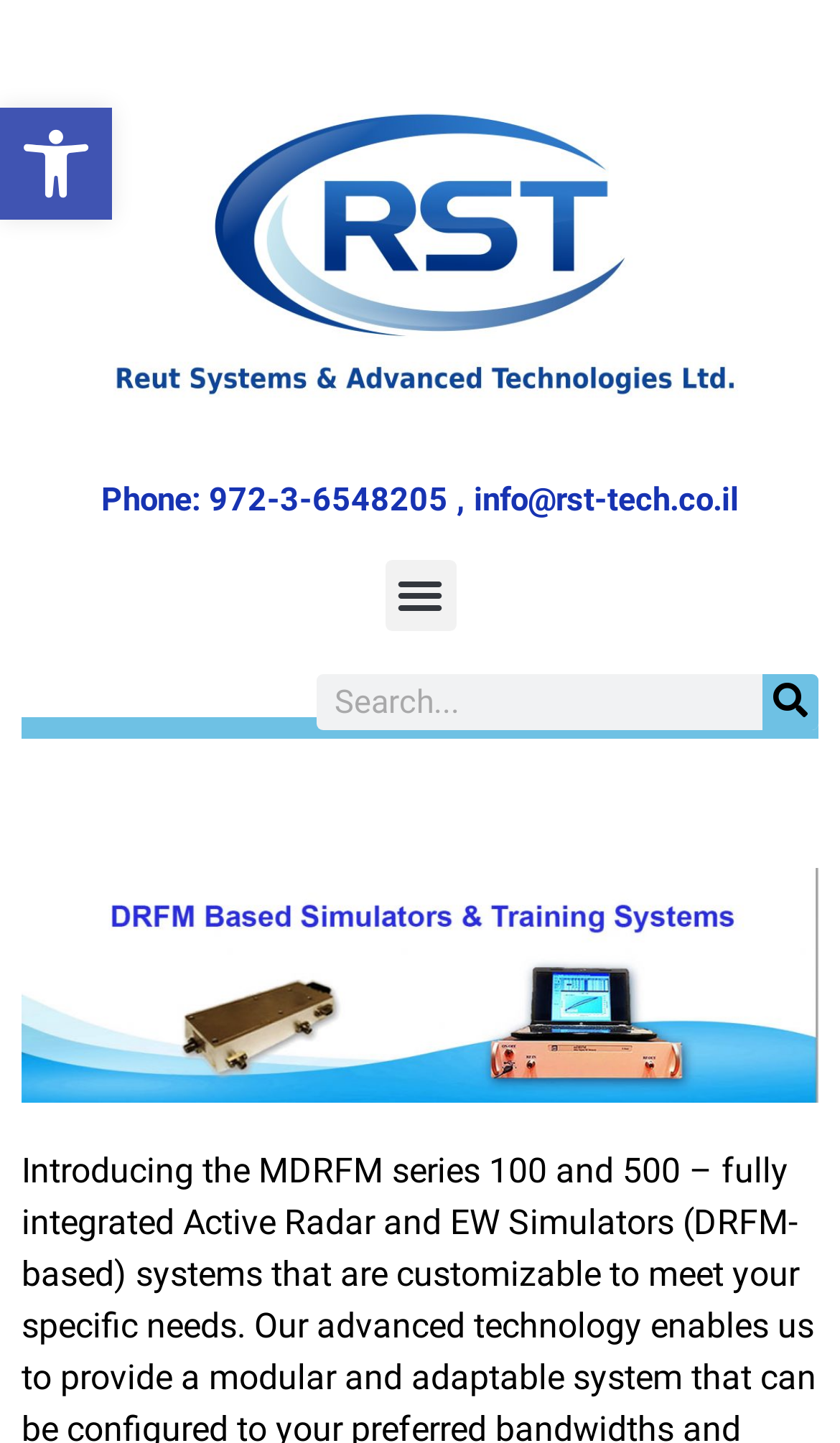Describe the webpage meticulously, covering all significant aspects.

The webpage is titled "Products – RST" and has a prominent button at the top-left corner to open the toolbar accessibility tools, accompanied by a small image labeled "Accessibility Tools". 

Below this button, there is a horizontal link spanning almost the entire width of the page. 

Further down, a heading is displayed, containing contact information, including a phone number and email address. 

To the right of the heading, a menu toggle button is positioned, which is currently not expanded. 

Below the menu toggle button, a search bar is located, taking up most of the page's width. The search bar consists of a search box labeled "Search" and a search button at the far right.